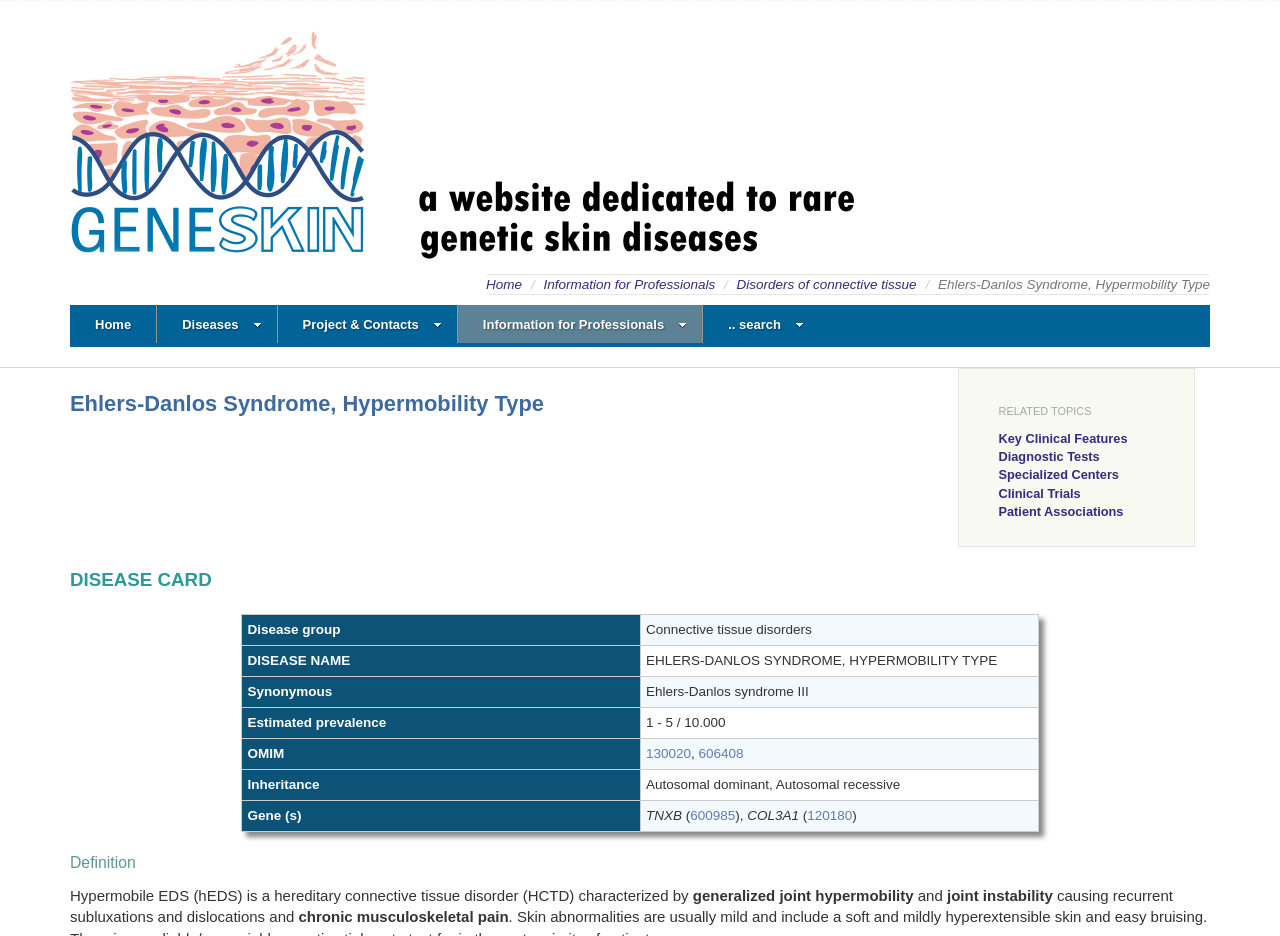Could you determine the bounding box coordinates of the clickable element to complete the instruction: "Go to 'Home'"? Provide the coordinates as four float numbers between 0 and 1, i.e., [left, top, right, bottom].

[0.38, 0.296, 0.408, 0.312]